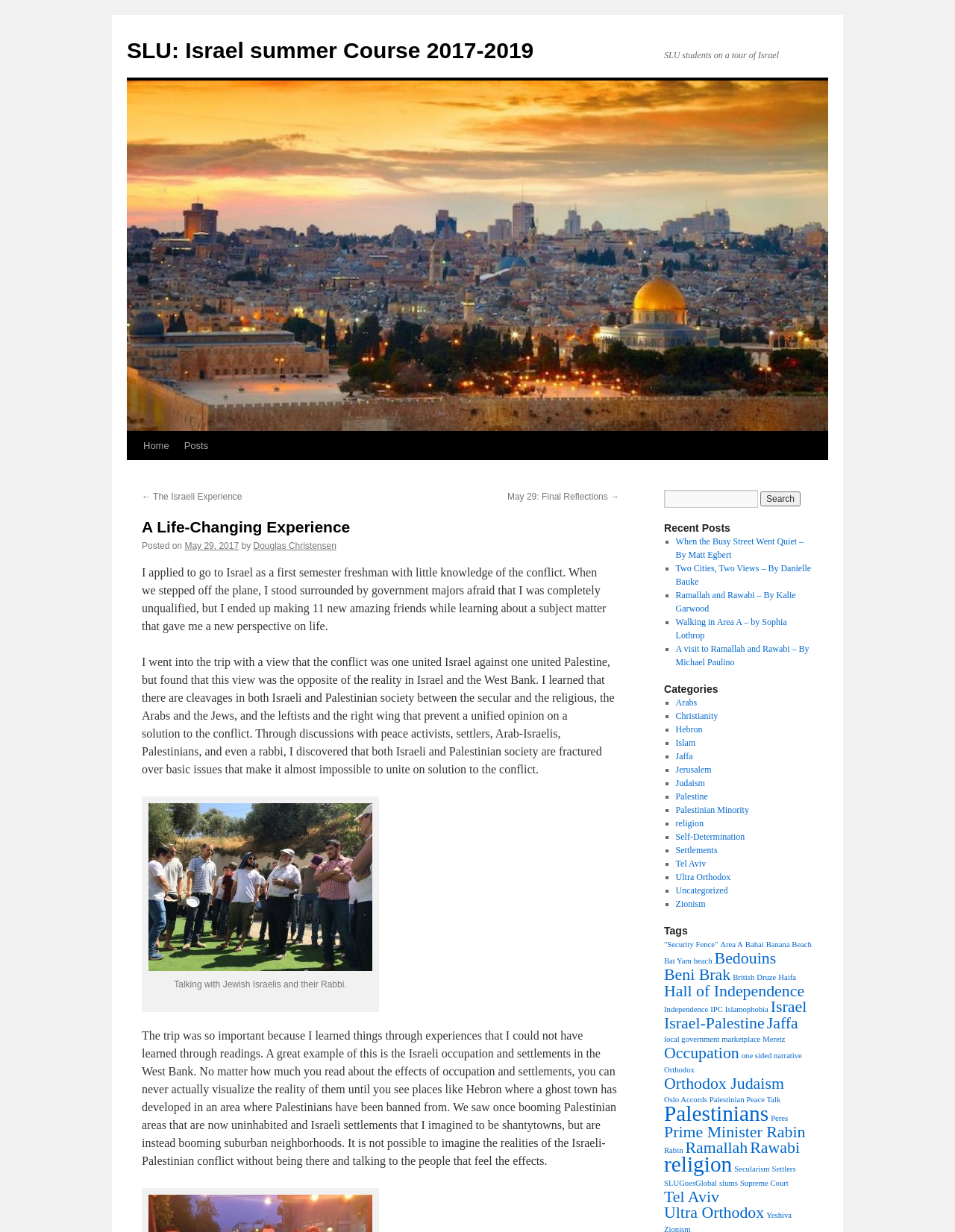What is the category of the blog post 'When the Busy Street Went Quiet – By Matt Egbert'?
Give a thorough and detailed response to the question.

The category of the blog post 'When the Busy Street Went Quiet – By Matt Egbert' is not explicitly mentioned, but it is likely to be 'Uncategorized' as it is not listed under any specific category.